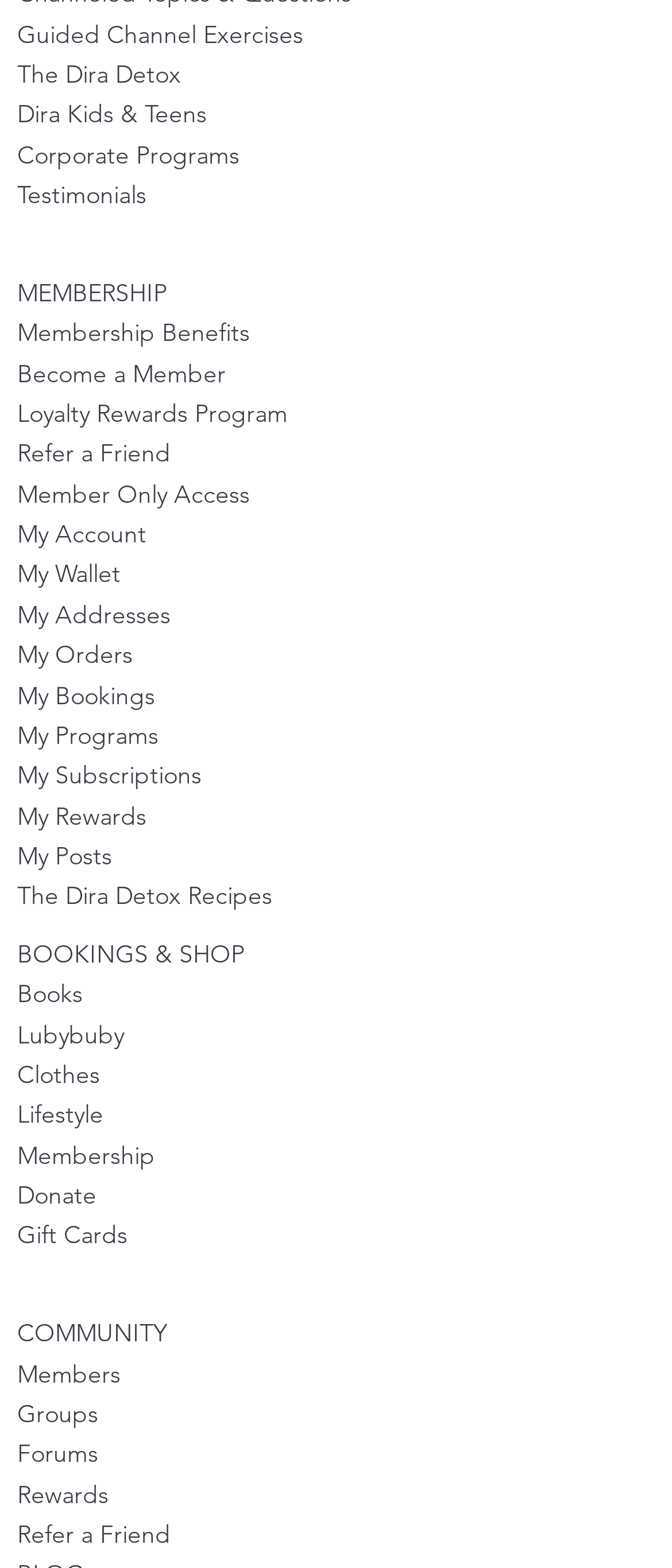Locate the bounding box coordinates of the clickable area needed to fulfill the instruction: "Check loyalty rewards program".

[0.026, 0.254, 0.428, 0.273]